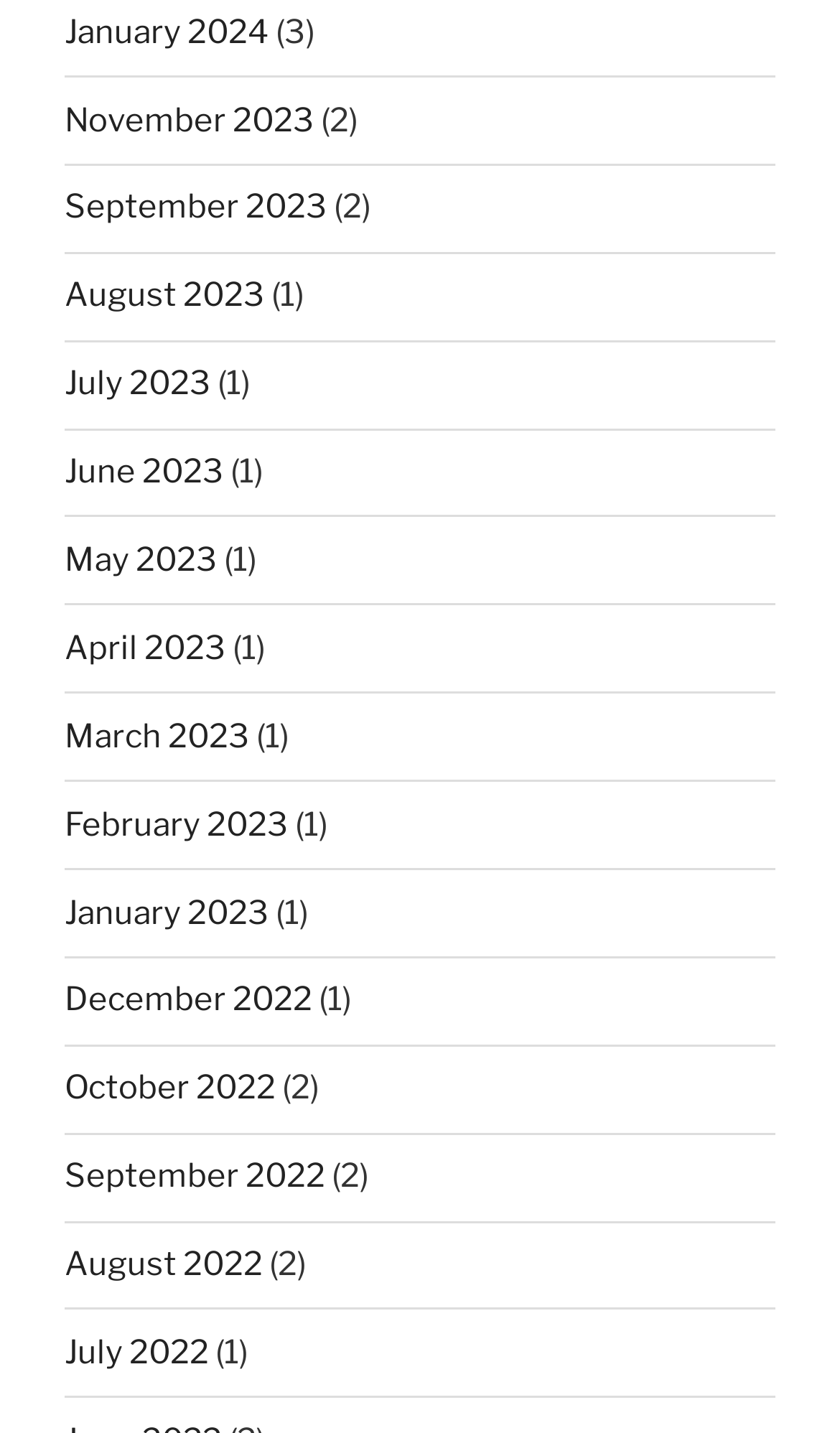Using the description "December 2022", locate and provide the bounding box of the UI element.

[0.077, 0.685, 0.372, 0.712]